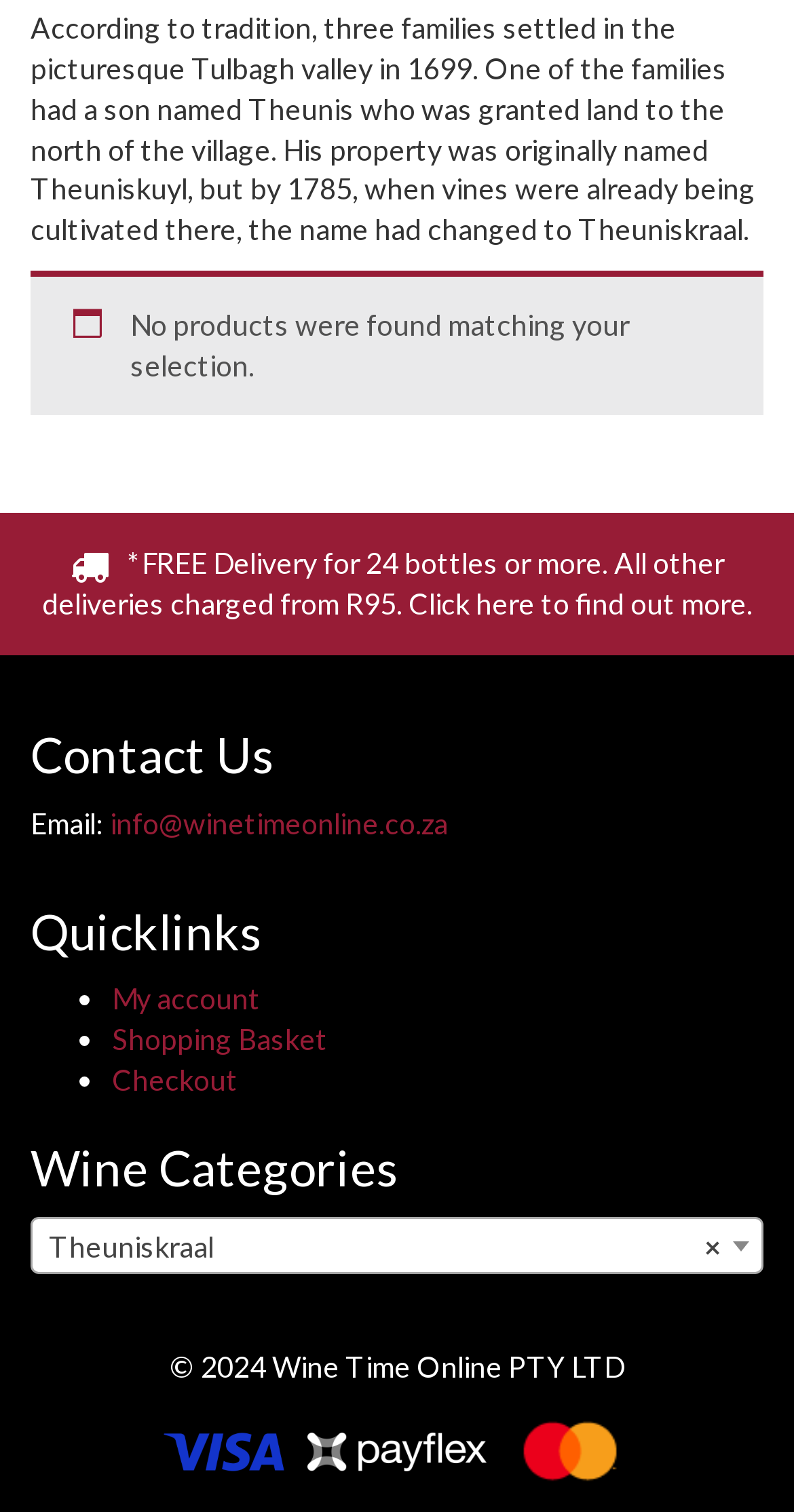What is the condition for free delivery?
From the screenshot, supply a one-word or short-phrase answer.

24 bottles or more